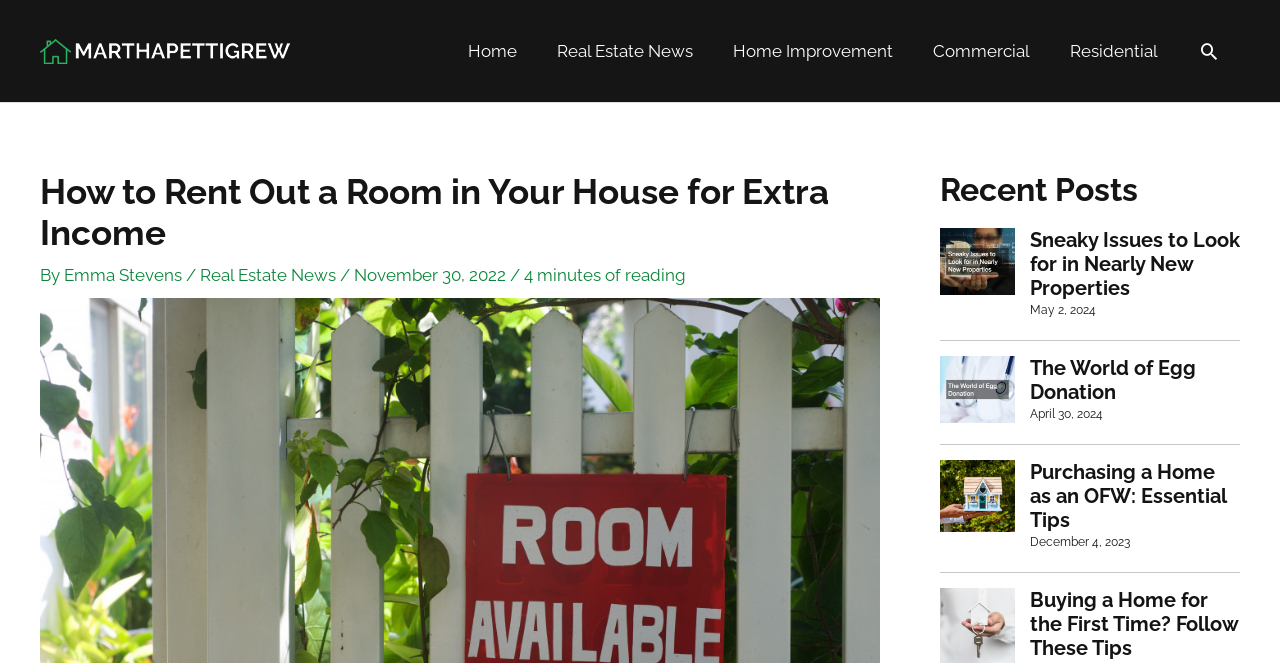Generate a detailed explanation of the webpage's features and information.

The webpage is about real estate and home-related topics. At the top left, there is a logo of Martha Pettigrew, which is an image linked to the website's homepage. Next to the logo, there is a navigation menu with links to different sections of the website, including Home, Real Estate News, Home Improvement, Commercial, and Residential.

Below the navigation menu, there is a heading that reads "How to Rent Out a Room in Your House for Extra Income" followed by the author's name, Emma Stevens, and the date of publication, November 30, 2022. The article is estimated to take 4 minutes to read.

On the right side of the page, there is a section titled "Recent Posts" with four articles listed. Each article has a heading, a linked image, and a publication date. The articles are about various real estate topics, including sneaky issues to look for in nearly new properties, egg donation, purchasing a home as an OFW, and buying a home for the first time.

The articles are arranged in a vertical column, with the most recent one at the top and the oldest one at the bottom. The images associated with each article are positioned to the left of the article headings and are linked to the respective articles. The publication dates are listed below each article heading.